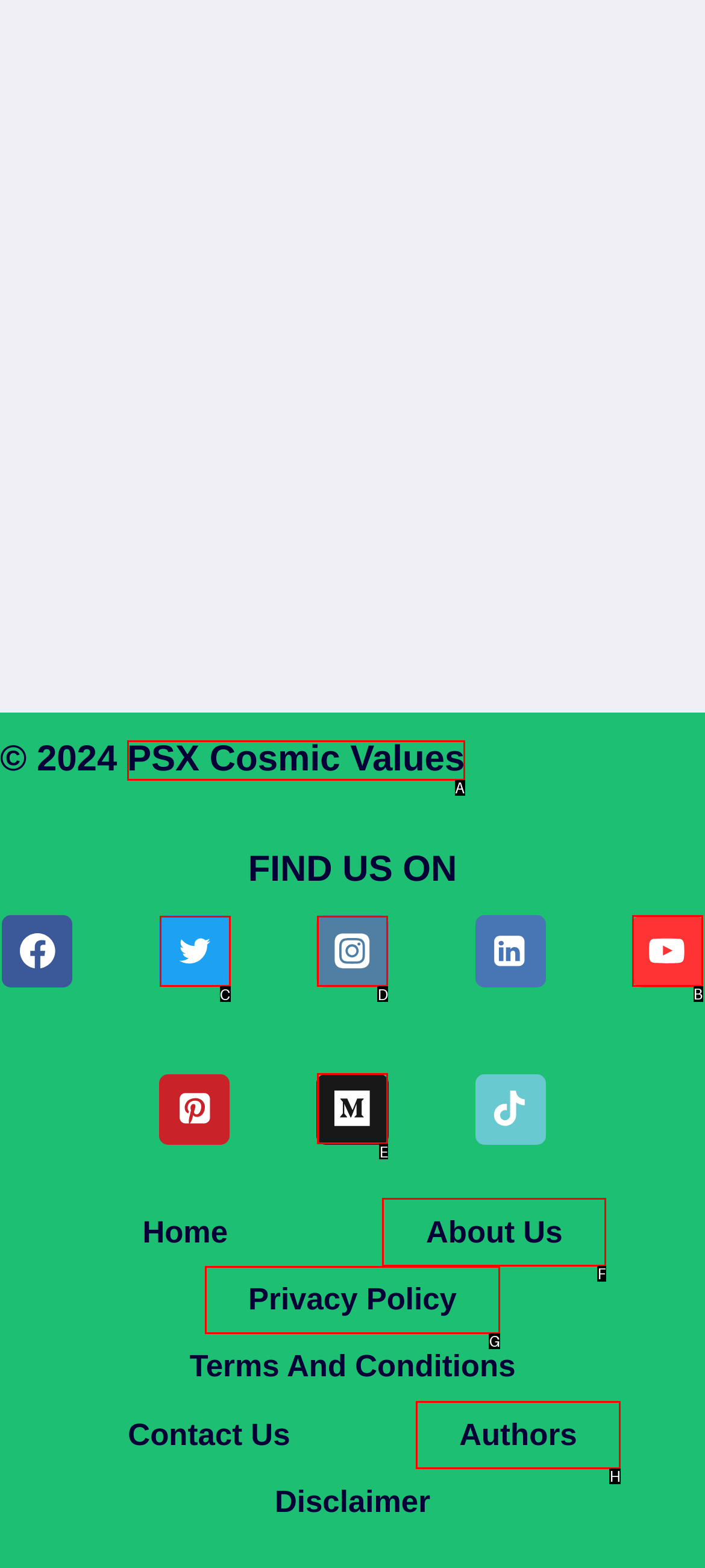Identify the HTML element I need to click to complete this task: View our YouTube channel Provide the option's letter from the available choices.

B